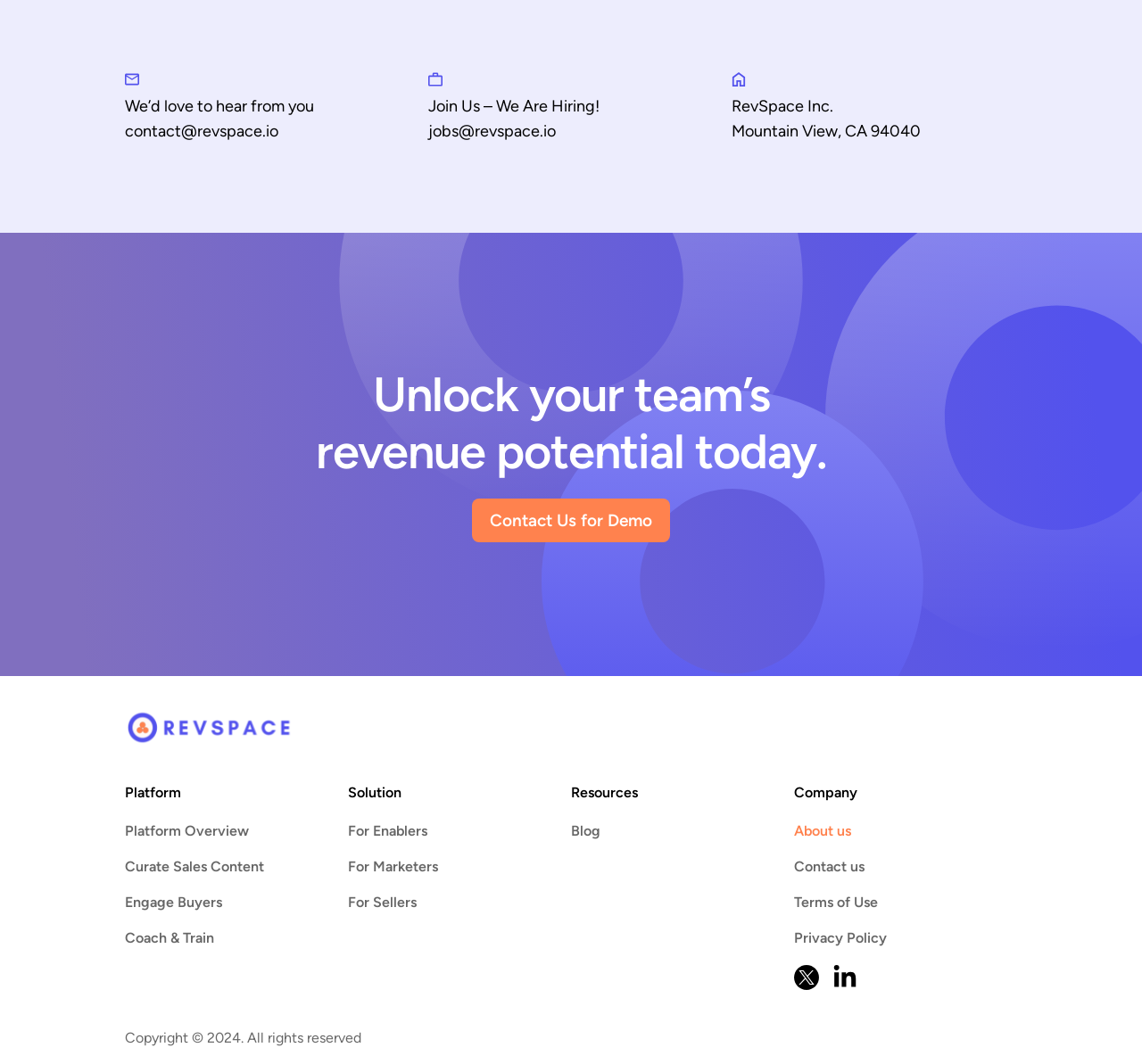What is the company name?
Respond with a short answer, either a single word or a phrase, based on the image.

RevSpace Inc.